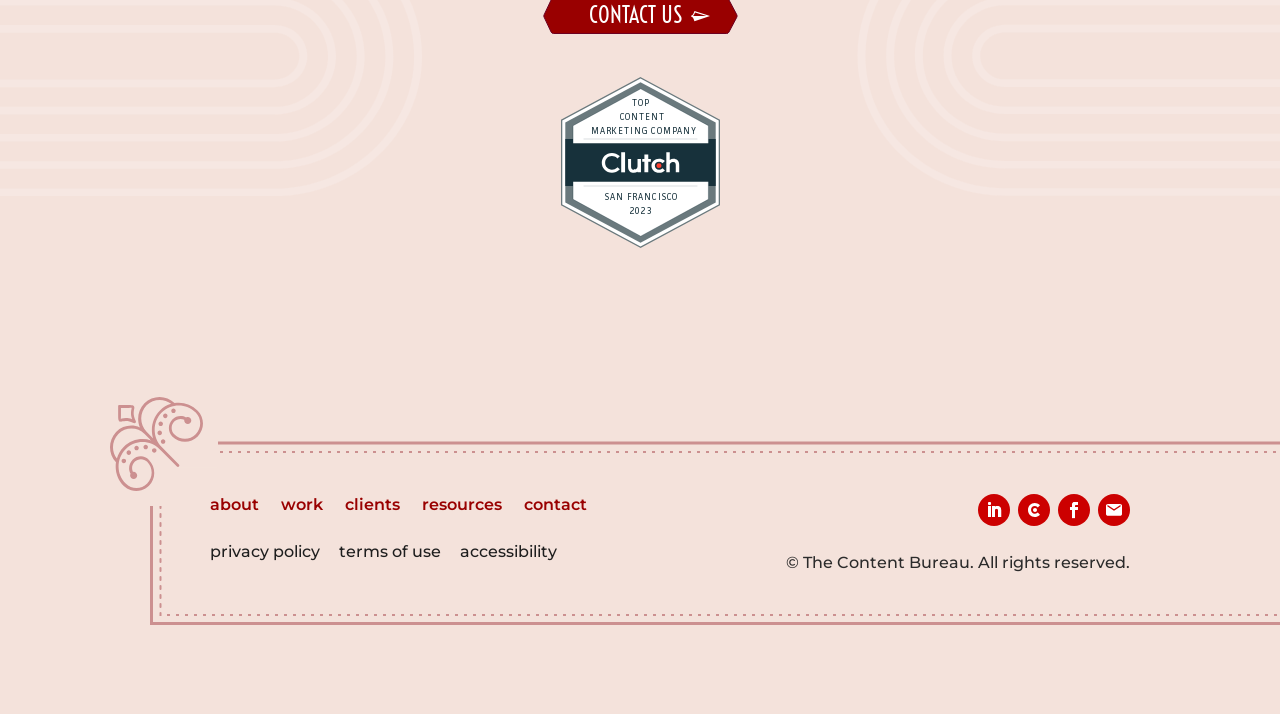Please answer the following question using a single word or phrase: 
How many images are on the page?

2